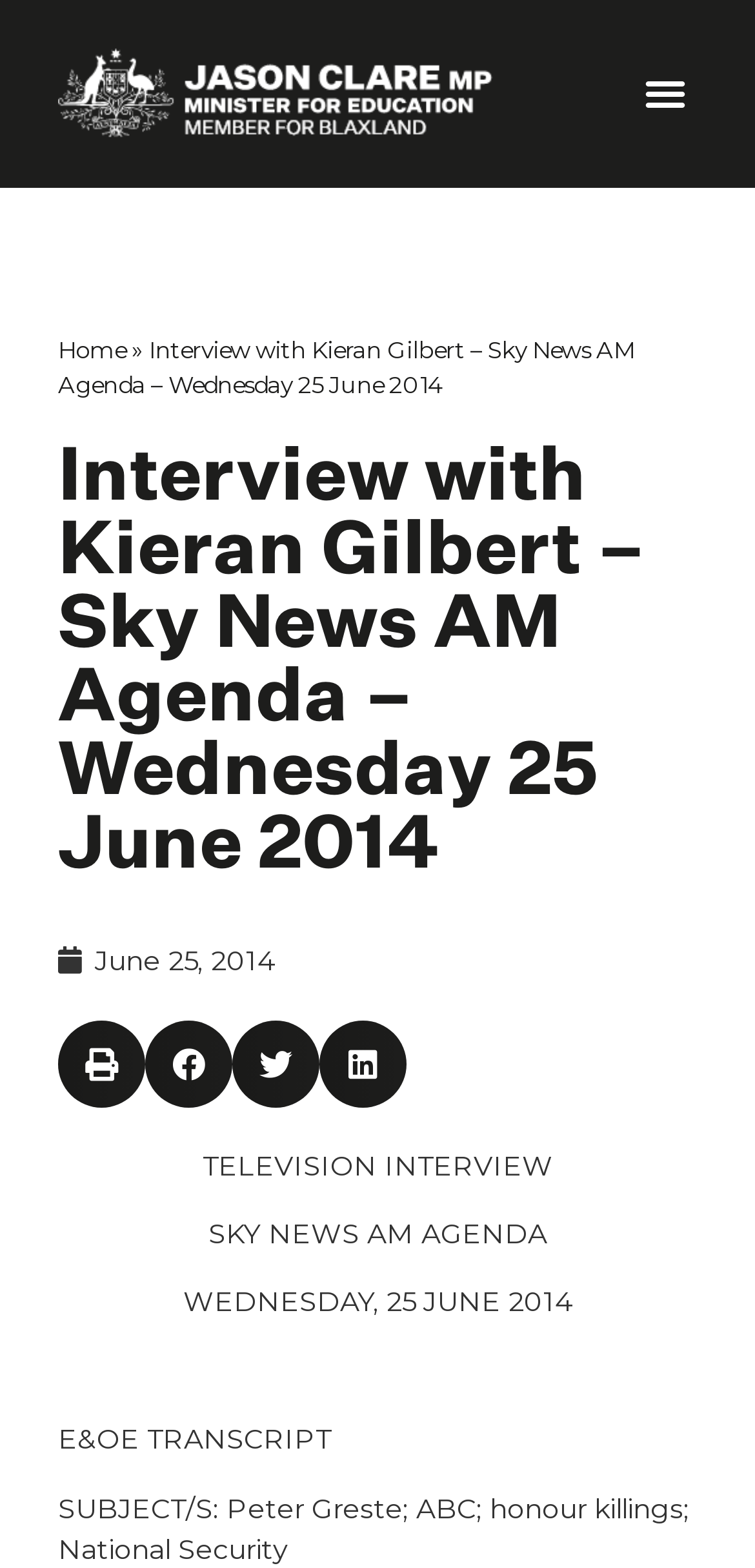Please determine and provide the text content of the webpage's heading.

Interview with Kieran Gilbert – Sky News AM Agenda – Wednesday 25 June 2014